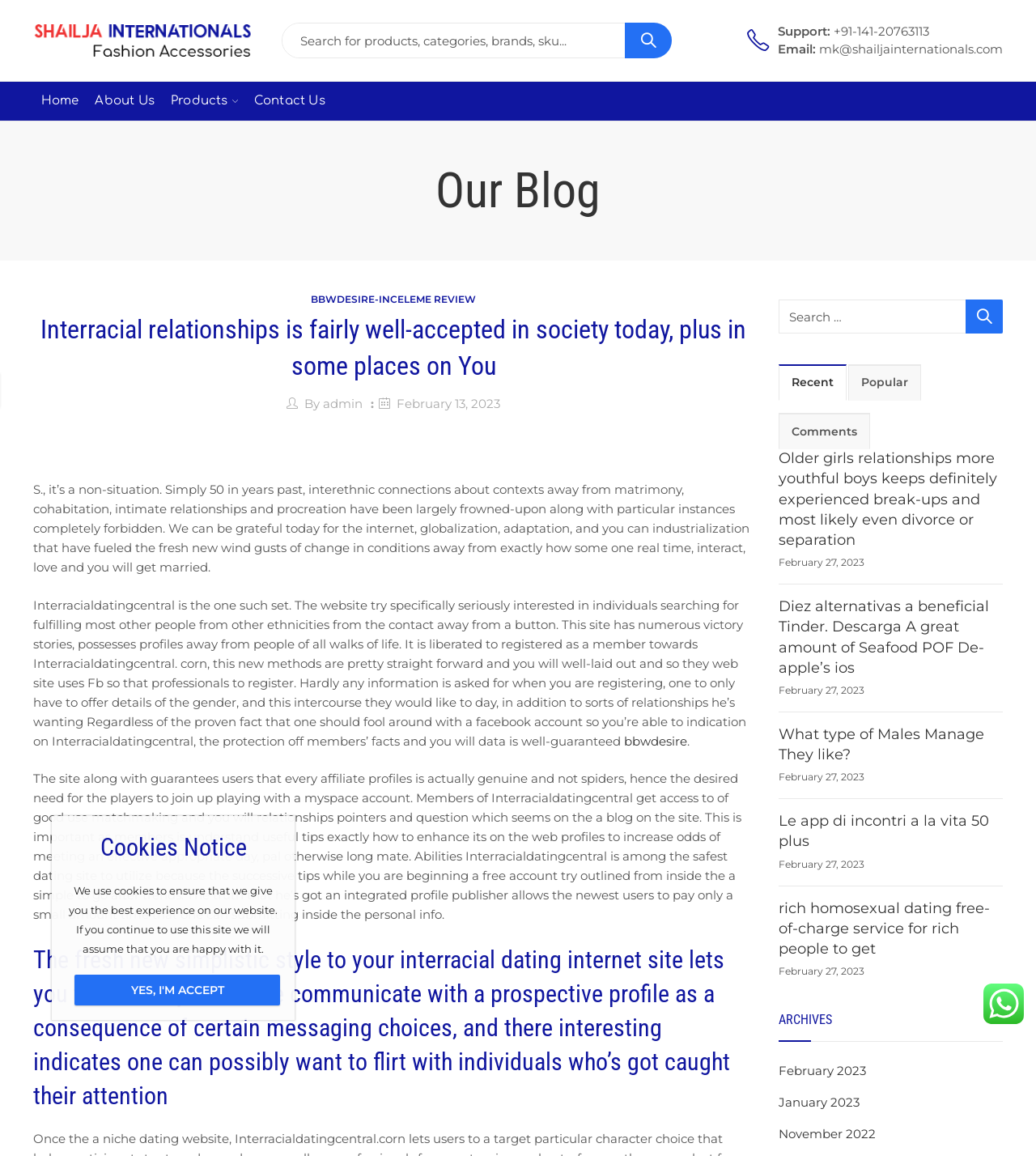Locate the bounding box coordinates for the element described below: "About Us". The coordinates must be four float values between 0 and 1, formatted as [left, top, right, bottom].

[0.084, 0.07, 0.157, 0.105]